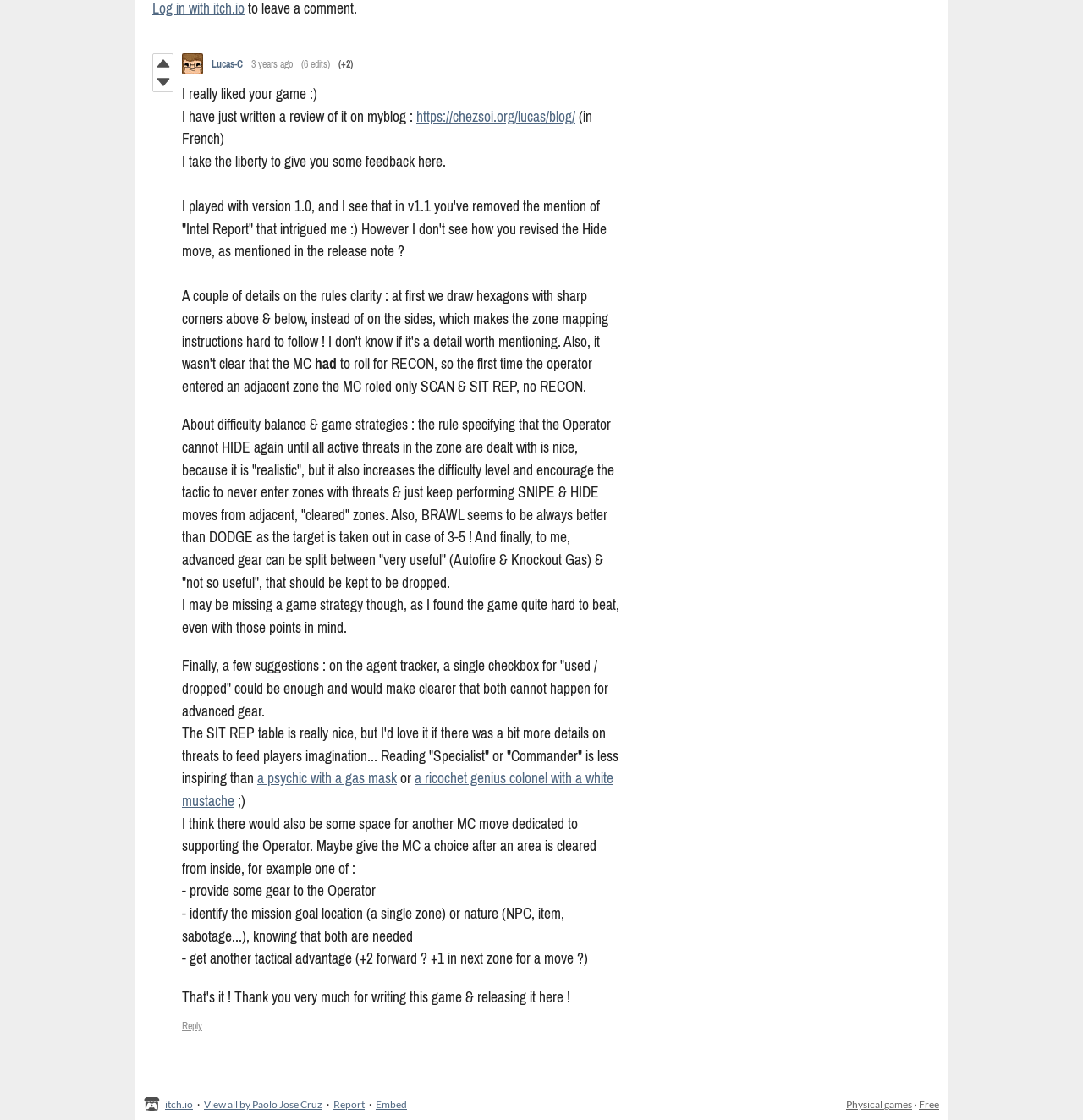Specify the bounding box coordinates of the region I need to click to perform the following instruction: "Reply to the comment". The coordinates must be four float numbers in the range of 0 to 1, i.e., [left, top, right, bottom].

[0.168, 0.908, 0.187, 0.925]